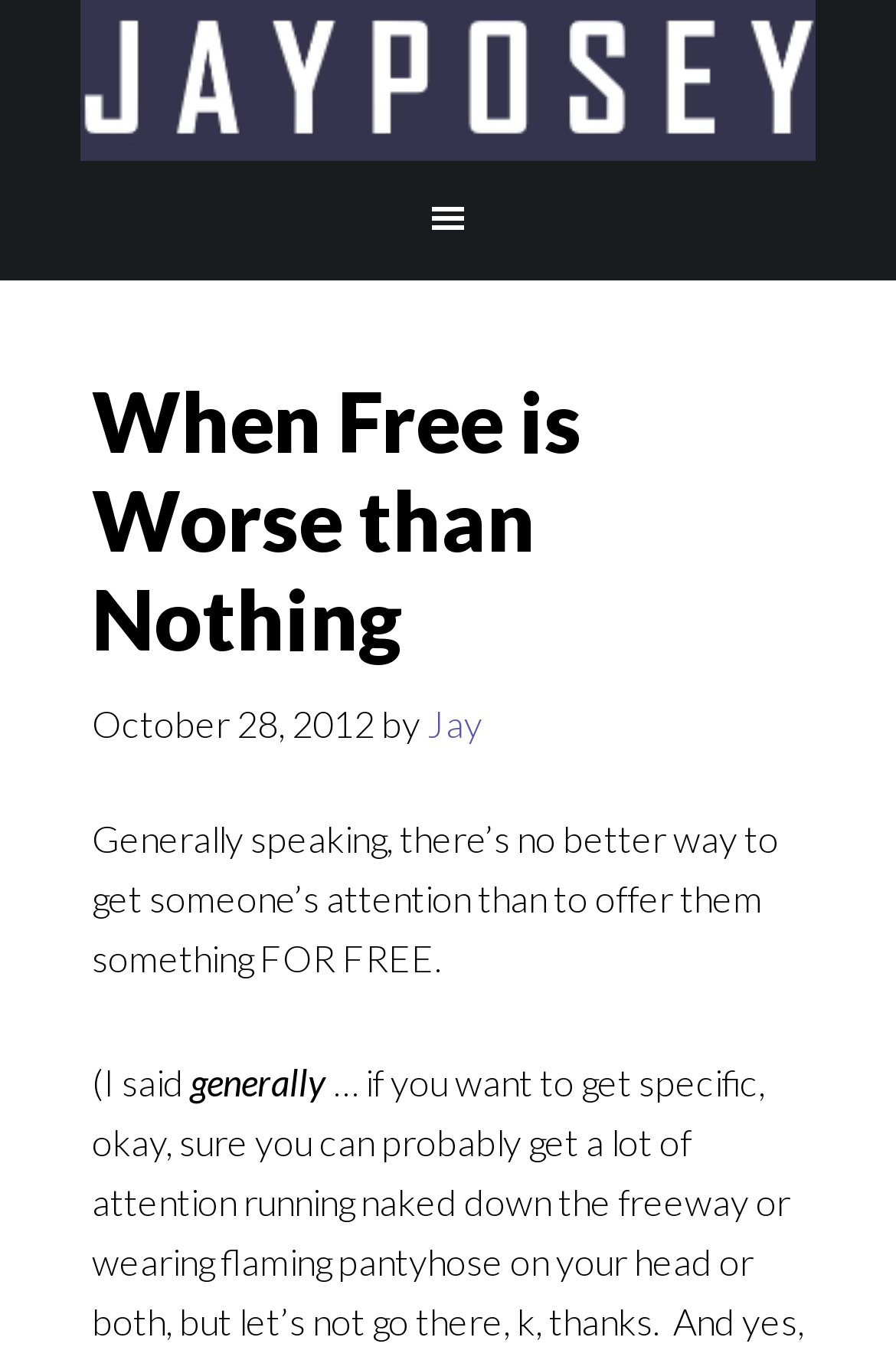Using the information in the image, could you please answer the following question in detail:
What is the topic of the article?

The topic of the article can be inferred from the heading 'When Free is Worse than Nothing' and the subsequent text, which discusses the idea that offering something for free can sometimes be less effective than charging for it.